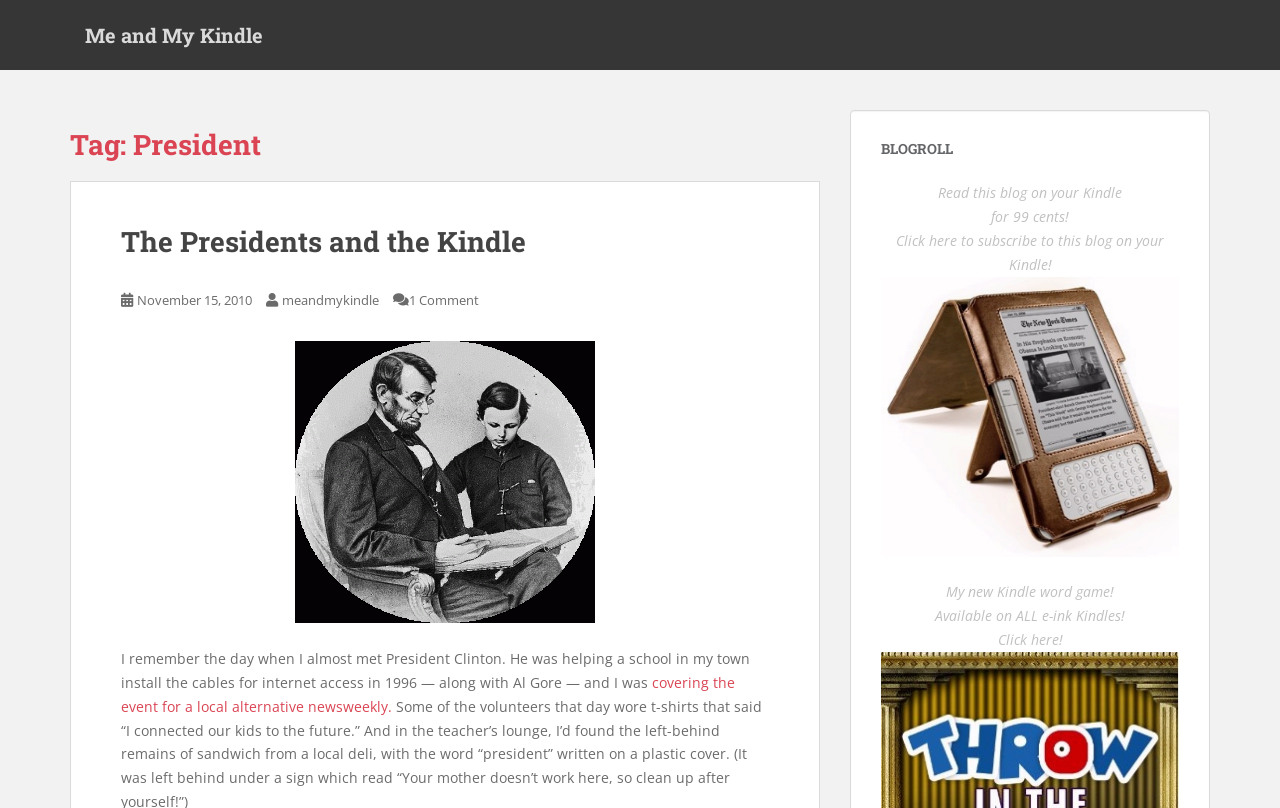What is the topic of the blog post?
Please provide a single word or phrase answer based on the image.

Kindle